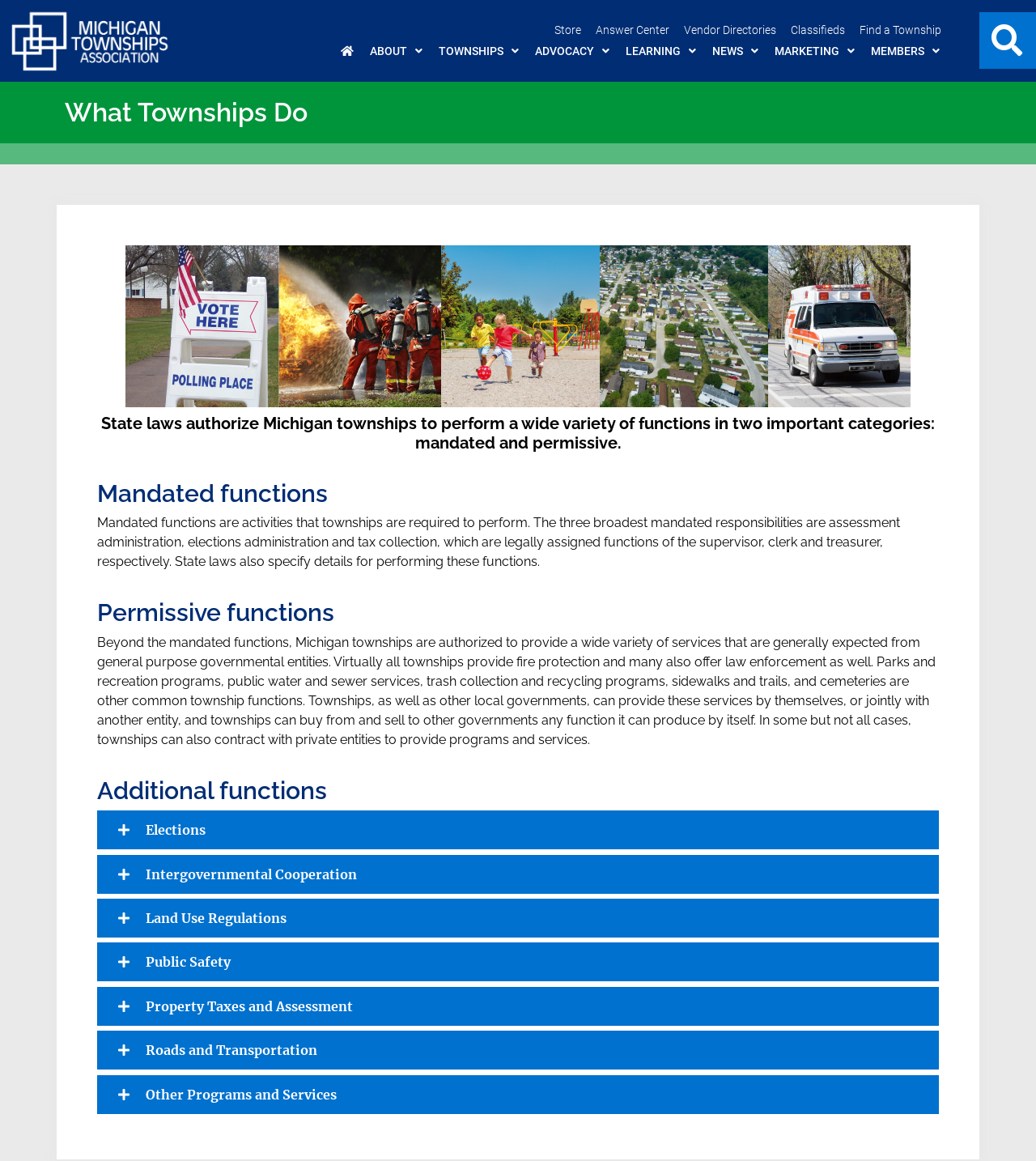Determine the bounding box coordinates for the UI element described. Format the coordinates as (top-left x, top-left y, bottom-right x, bottom-right y) and ensure all values are between 0 and 1. Element description: Land Use Regulations

[0.094, 0.774, 0.906, 0.808]